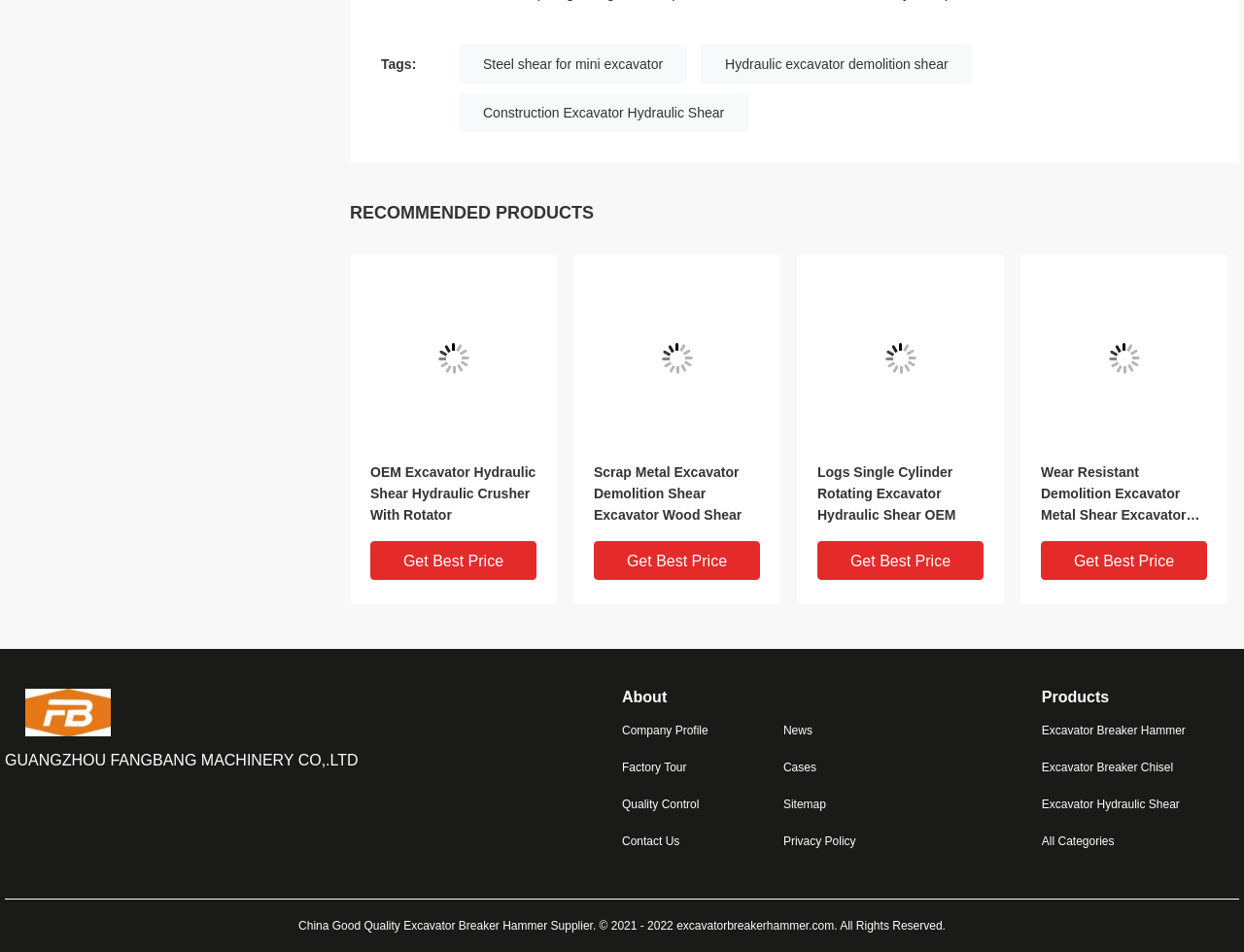Please provide a detailed answer to the question below by examining the image:
What is the copyright year of the website?

I found the copyright year by looking at the text at the bottom of the webpage, which states '© 2021 - 2022 excavatorbreakerhammer.com. All Rights Reserved'.